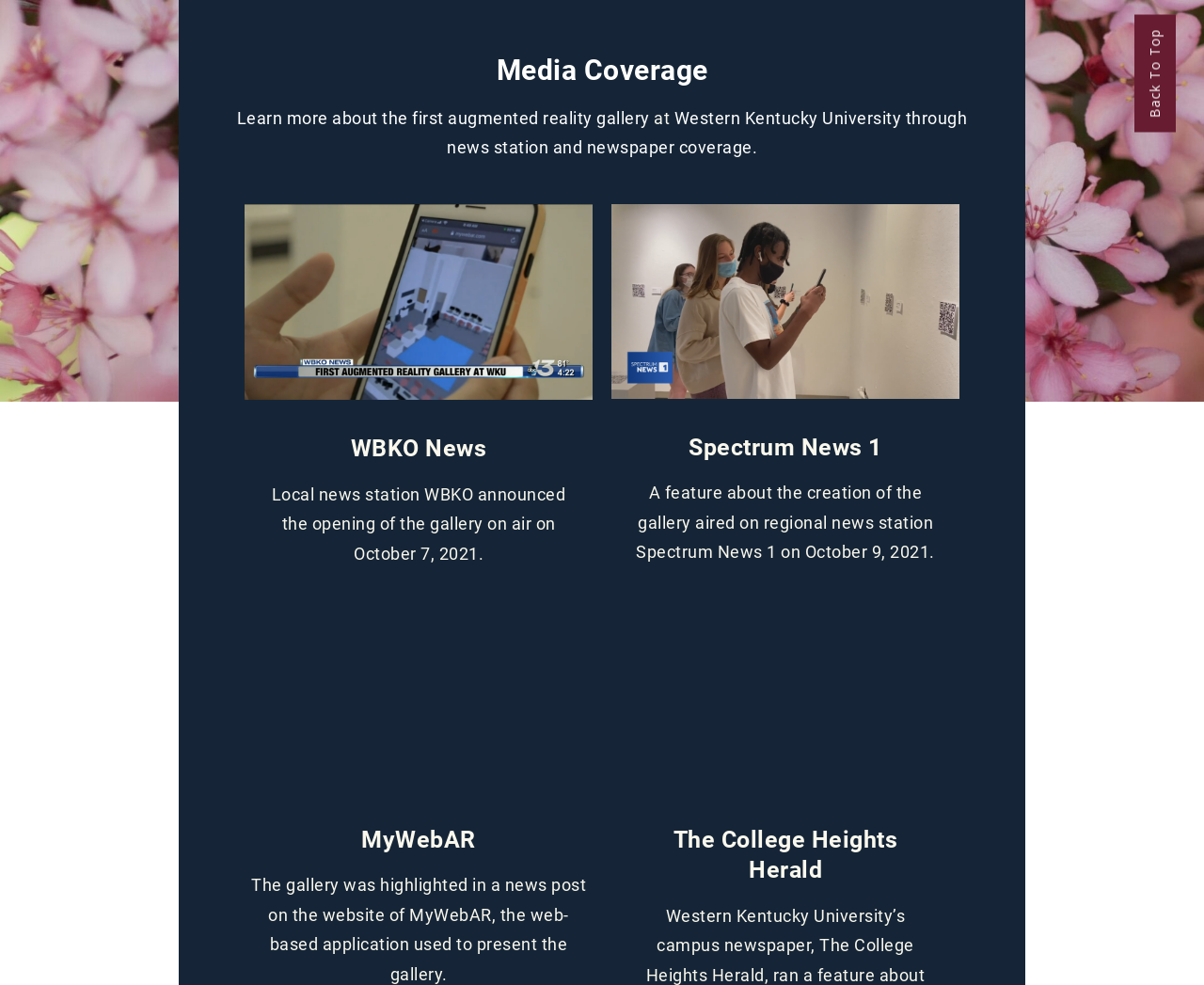Respond with a single word or phrase to the following question: How many links are there on the webpage?

6